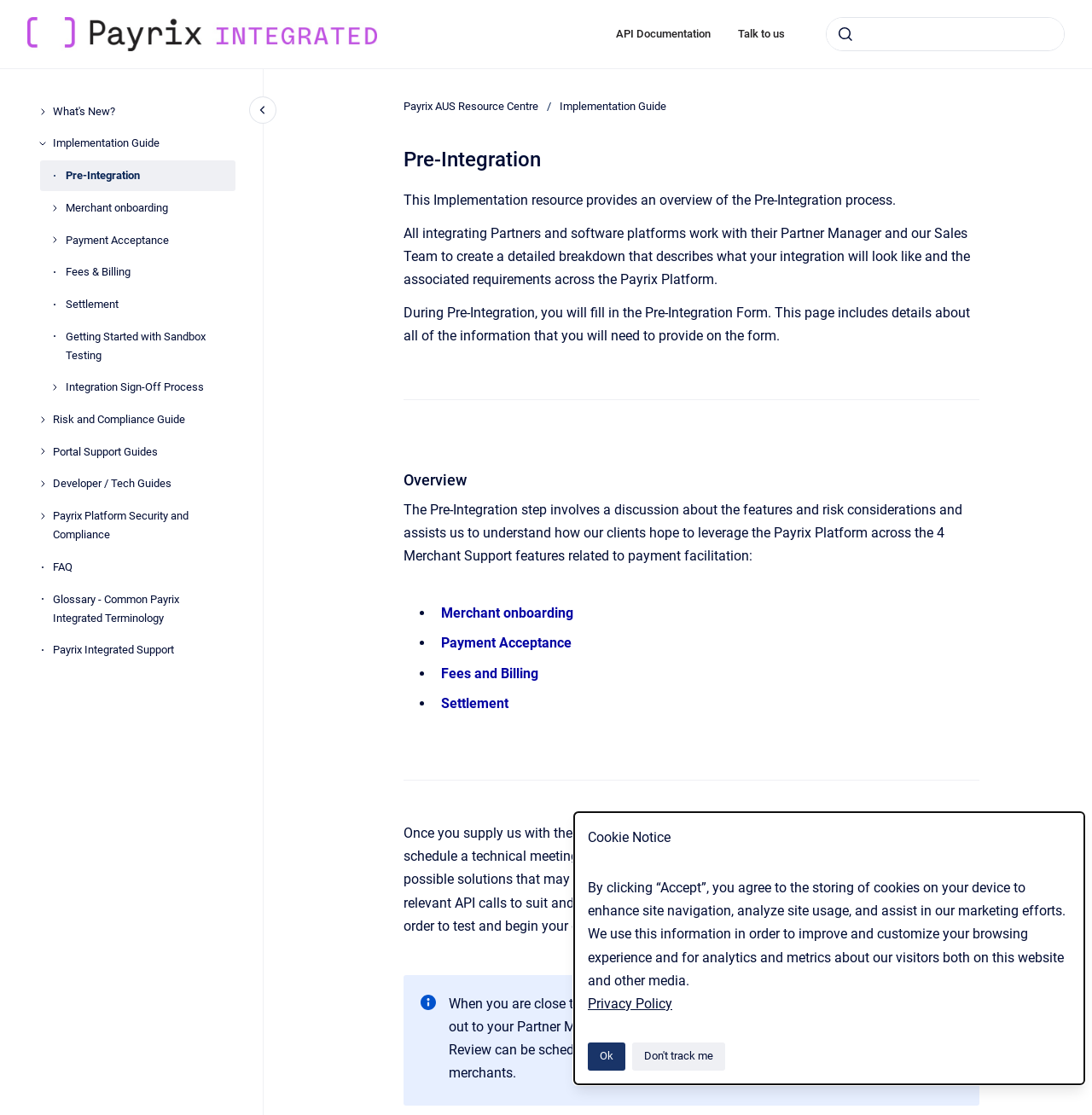Respond to the question below with a single word or phrase:
How many Merchant Support features are related to payment facilitation?

4